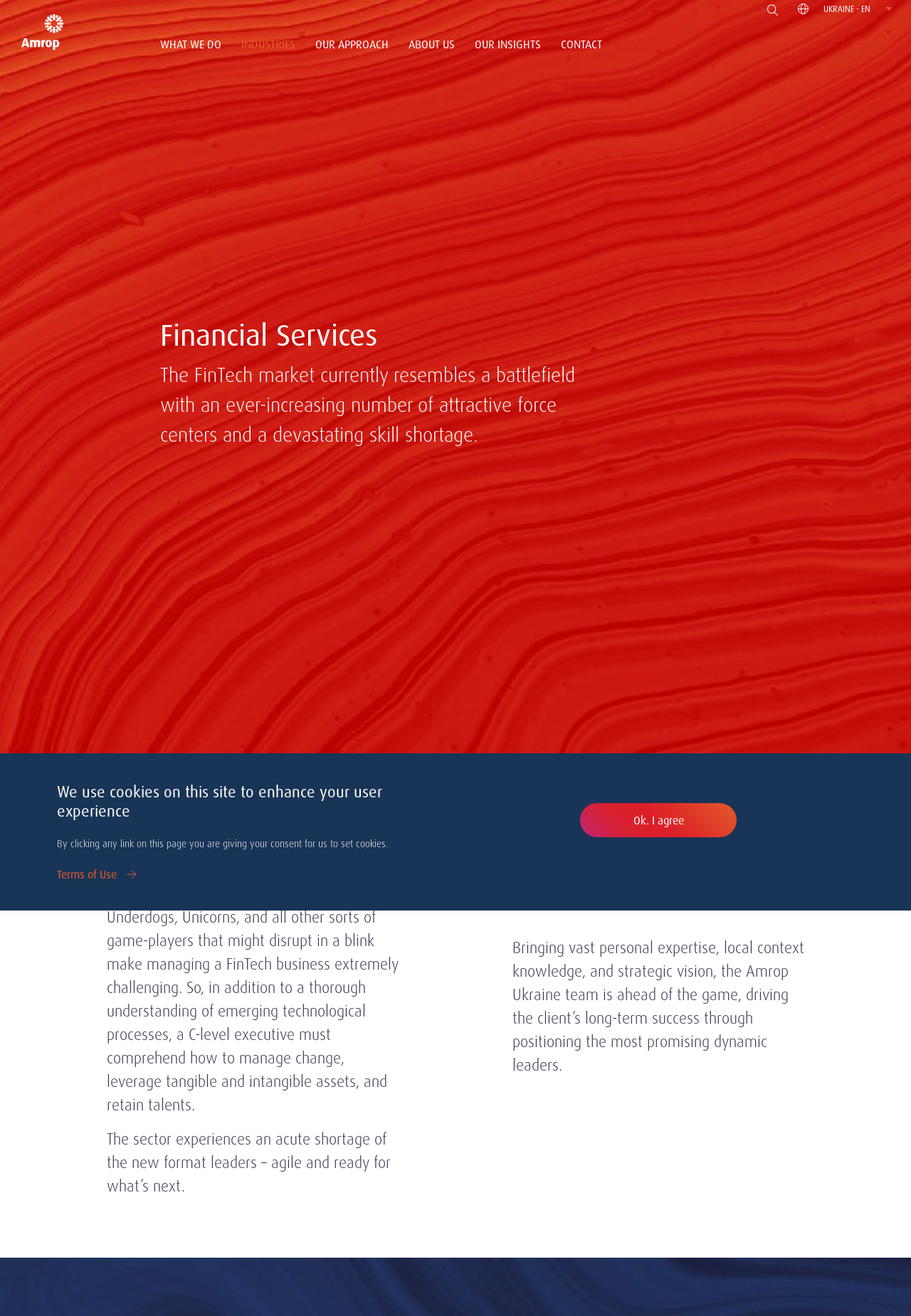Answer the question with a brief word or phrase:
What is the type of leaders needed in the FinTech sector?

Agile and ready for what's next